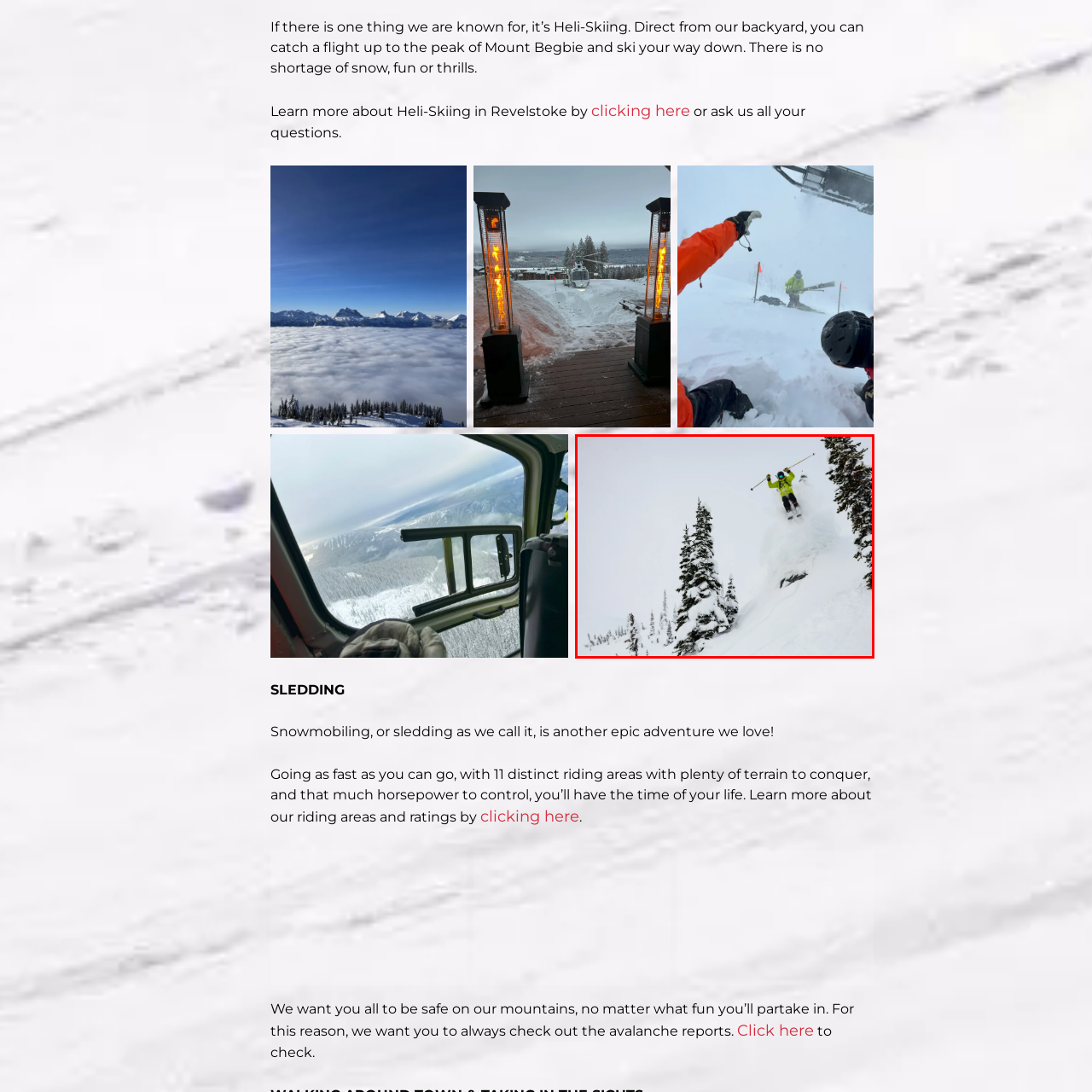What type of trees line the slope?
Direct your attention to the image enclosed by the red bounding box and provide a detailed answer to the question.

The caption describes the scene, mentioning that towering evergreen trees line the slope, framing the scene and adding to the tranquil yet exhilarating atmosphere of skiing in Revelstoke.